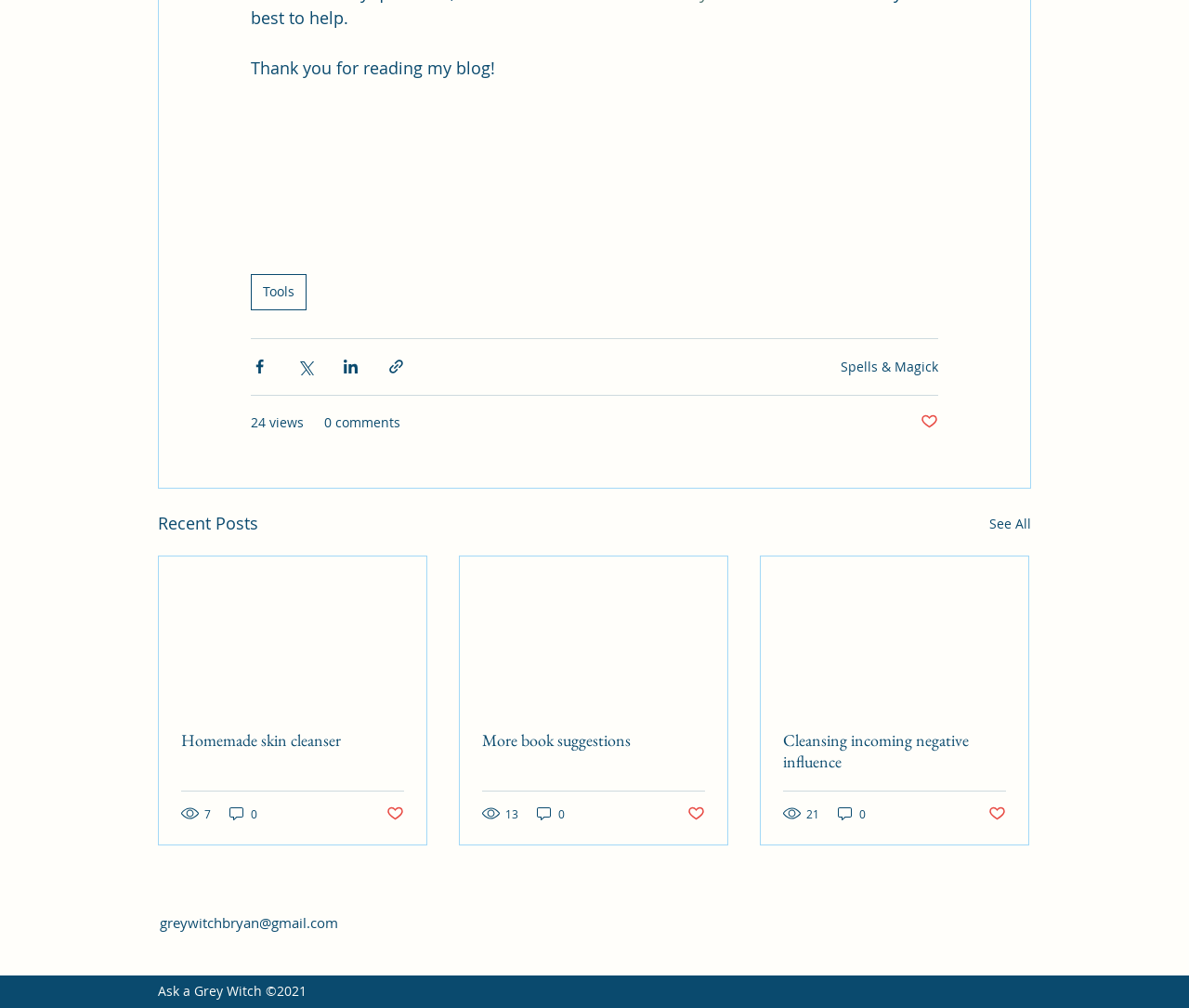Based on the image, please elaborate on the answer to the following question:
How many navigation links are available?

I looked at the top of the webpage and found one navigation link with the text 'tags'.